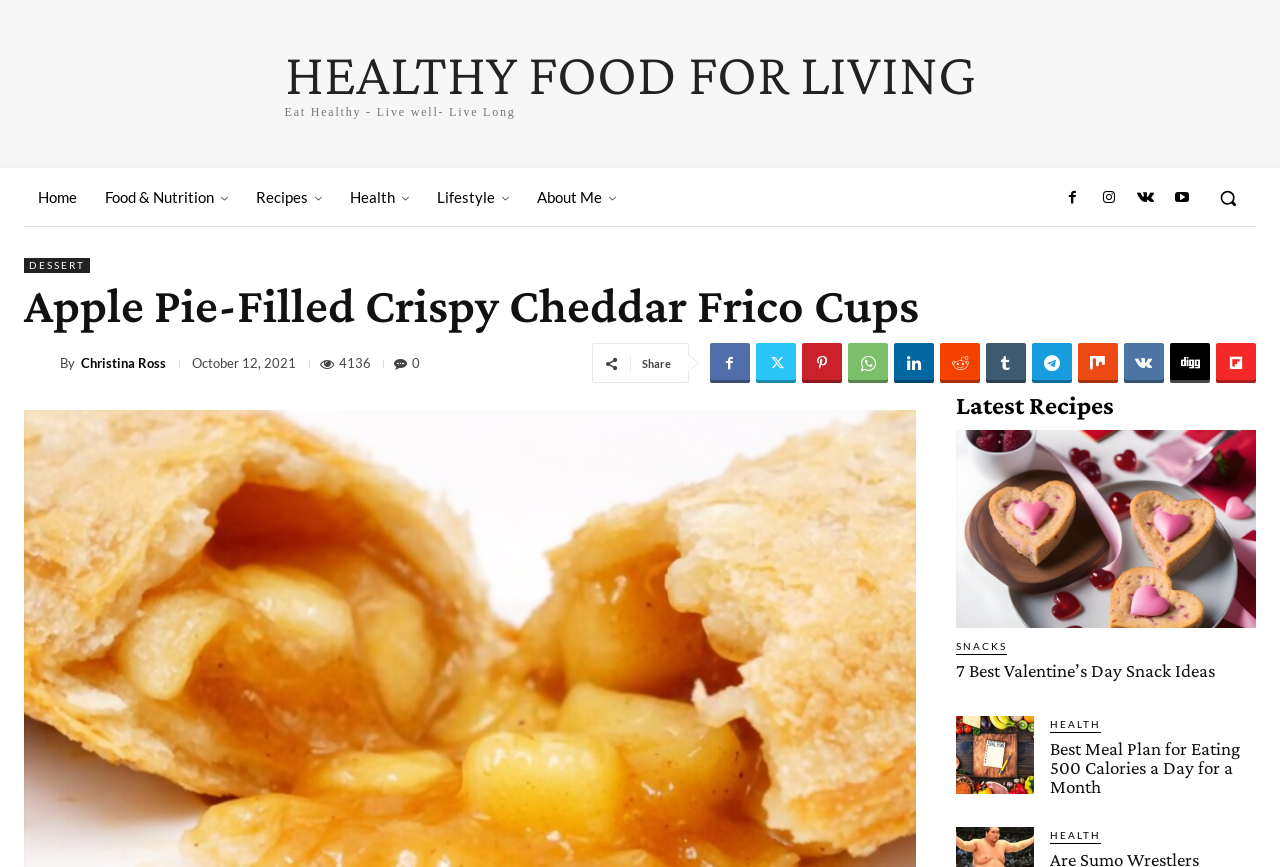What is the name of the website?
Refer to the image and answer the question using a single word or phrase.

HEALTHY FOOD FOR LIVING